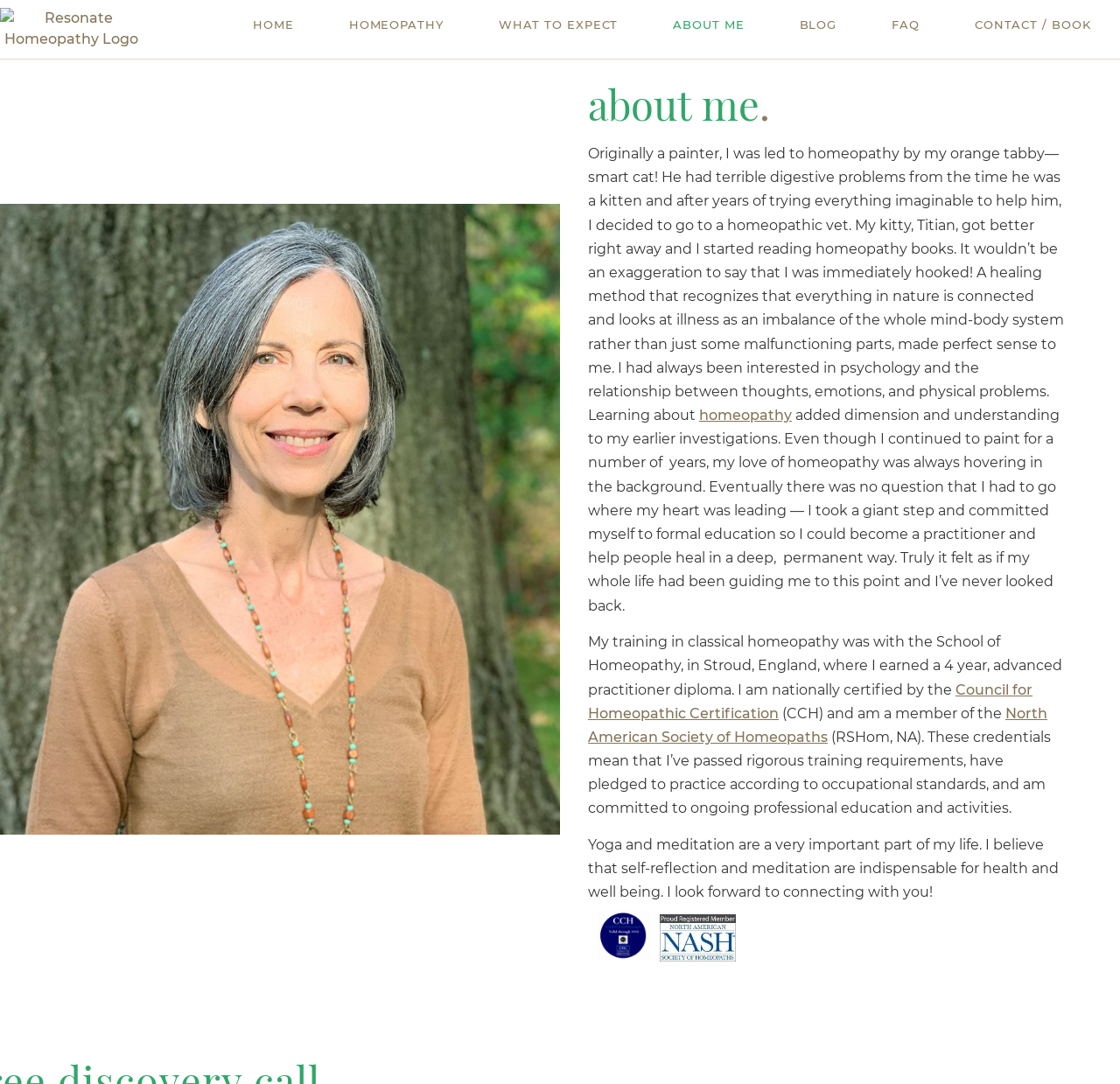What is the person's attitude towards their profession?
Look at the screenshot and provide an in-depth answer.

The webpage conveys a sense of passion and commitment from the person towards their profession, as they mention that they were 'immediately hooked' on homeopathy and have never looked back since then.